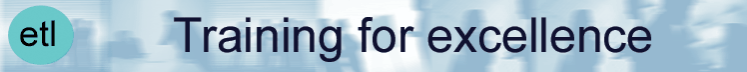Offer an in-depth description of the image shown.

The image features a stylized banner for "Endersby Training Limited," prominently displaying the letters "etl" in a circular teal icon on the left. Next to the icon is the phrase "Training for excellence," elegantly presented in bold, dark blue font. The background consists of a soft blue gradient with abstract silhouettes of people, creating a professional and inviting atmosphere. This design embodies the organization's commitment to high-quality training and educational services, enhancing its identity in the field of counselling and personal development.